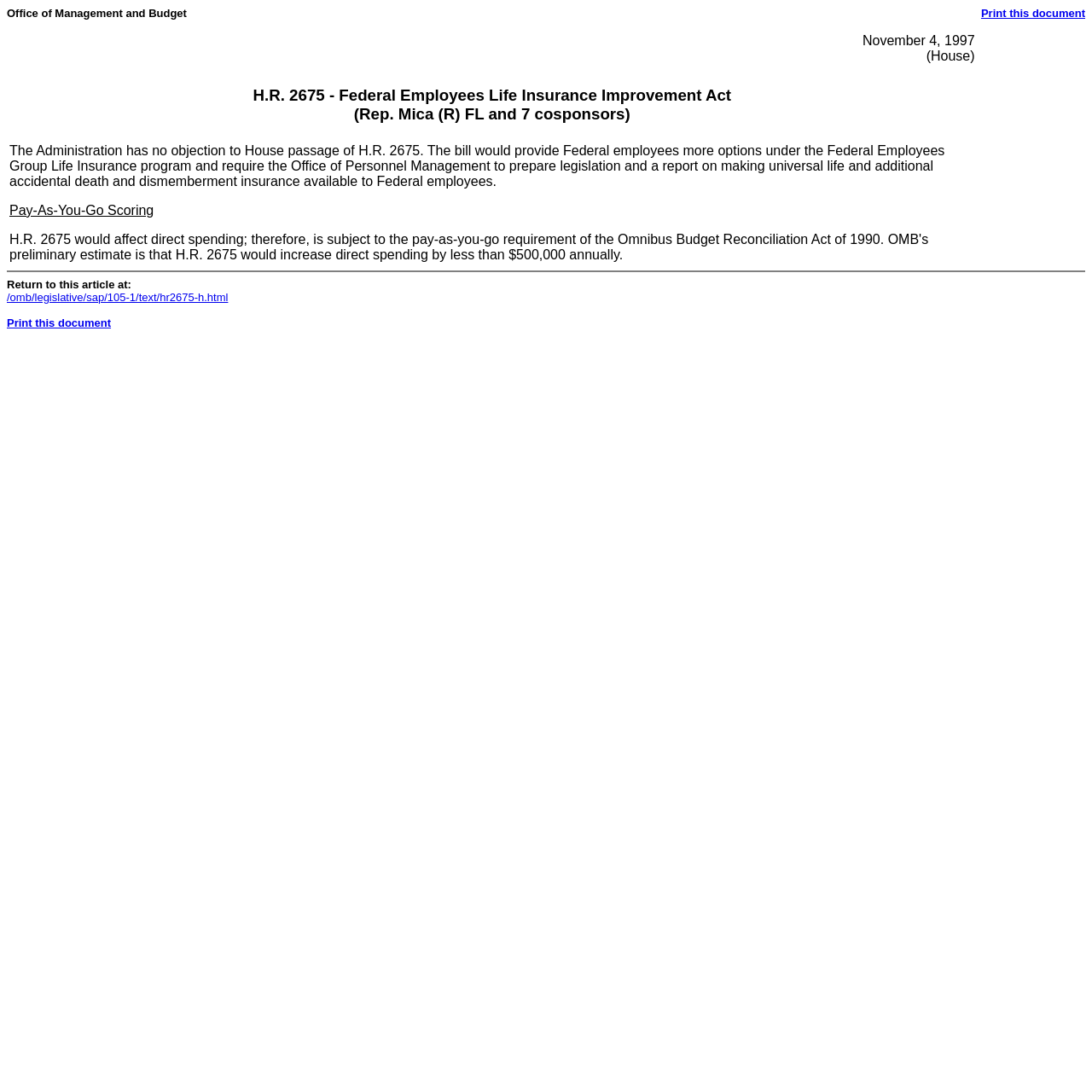What is the name of the office mentioned in the document?
Please provide a comprehensive and detailed answer to the question.

I found the name of the office mentioned in the document by looking at the first table row, which contains the text 'Office of Management and Budget'.